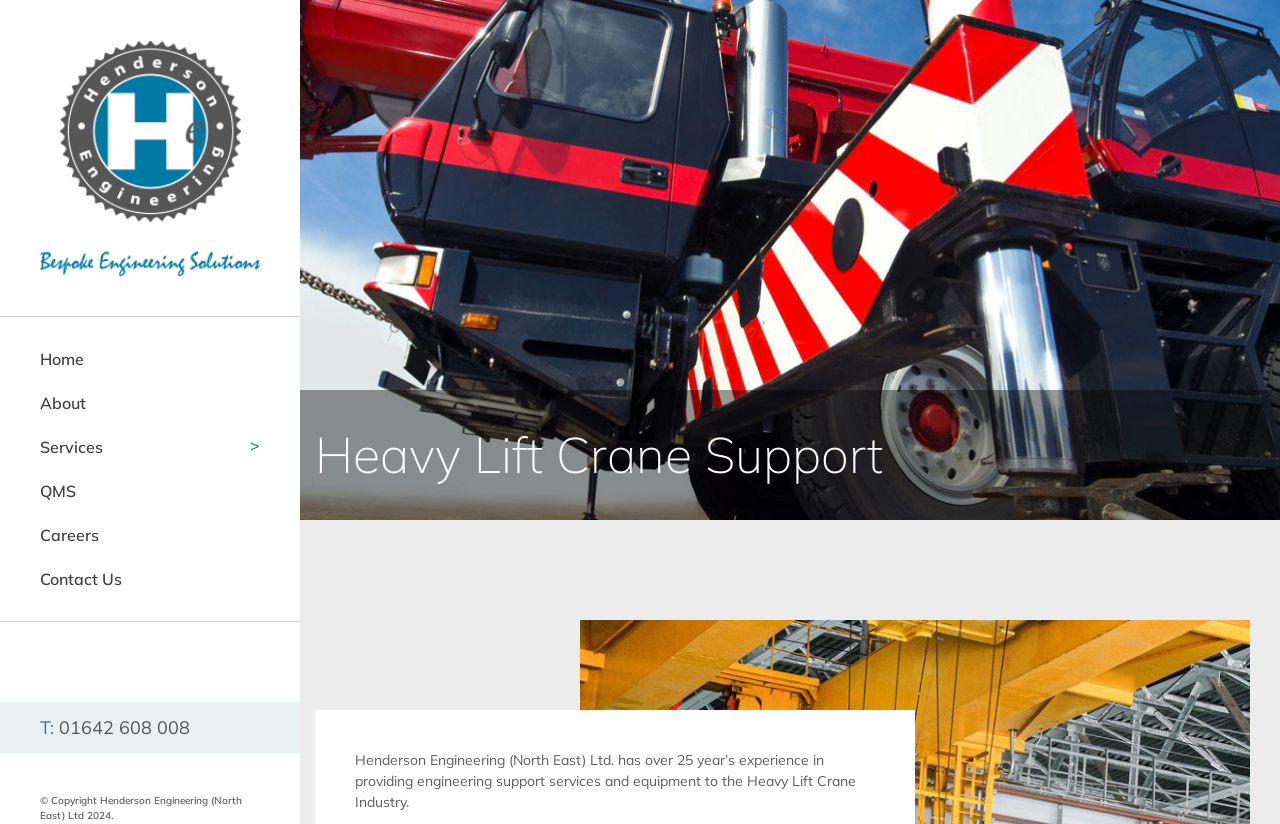What is the copyright year of the website?
Based on the content of the image, thoroughly explain and answer the question.

I found the copyright year by looking at the static text element that says '© Copyright Henderson Engineering (North East) Ltd 2024.' located at the bottom of the webpage.